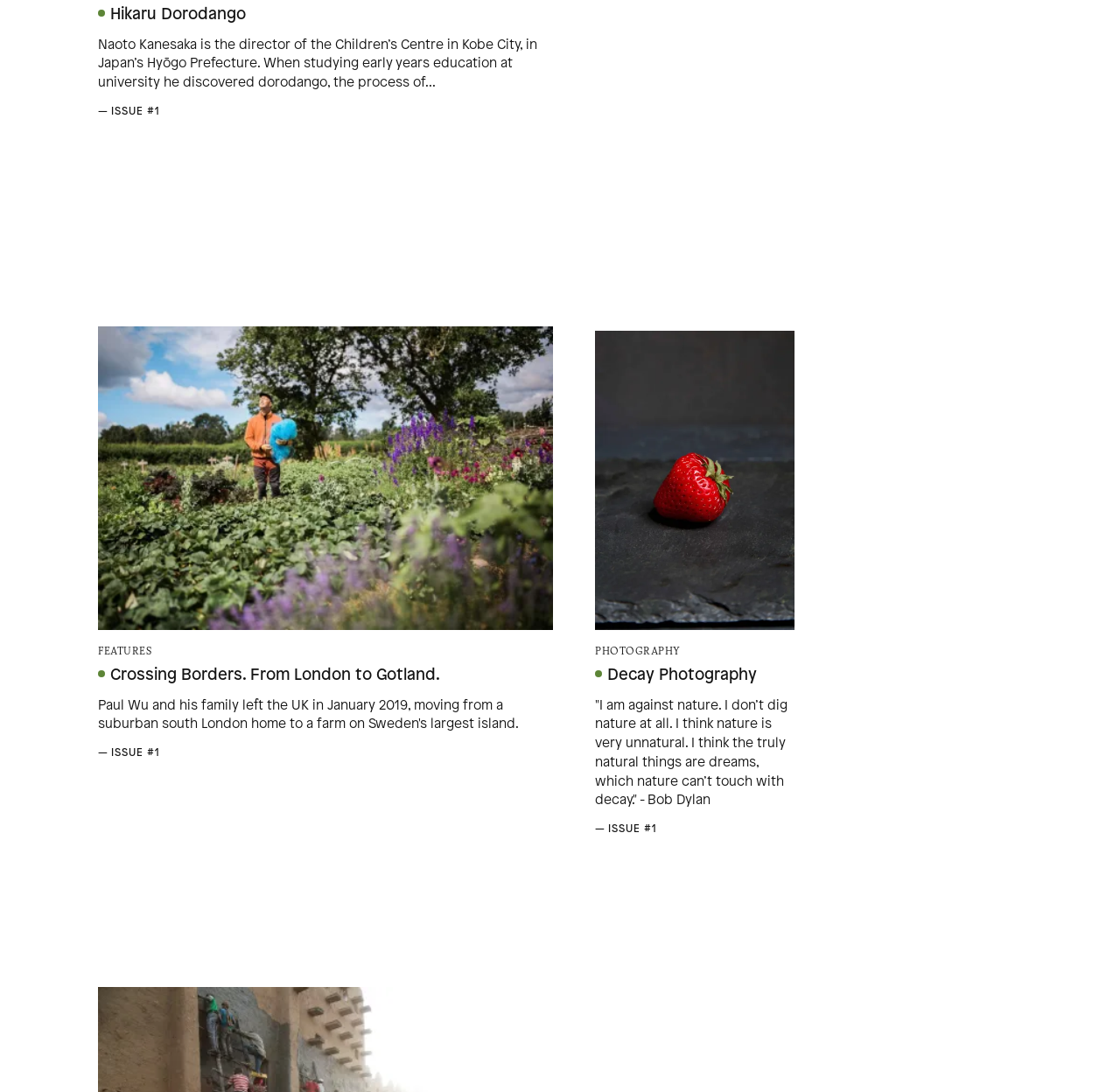Identify the bounding box coordinates of the clickable region required to complete the instruction: "Check the Privacy Policy". The coordinates should be given as four float numbers within the range of 0 and 1, i.e., [left, top, right, bottom].

[0.723, 0.943, 0.79, 0.954]